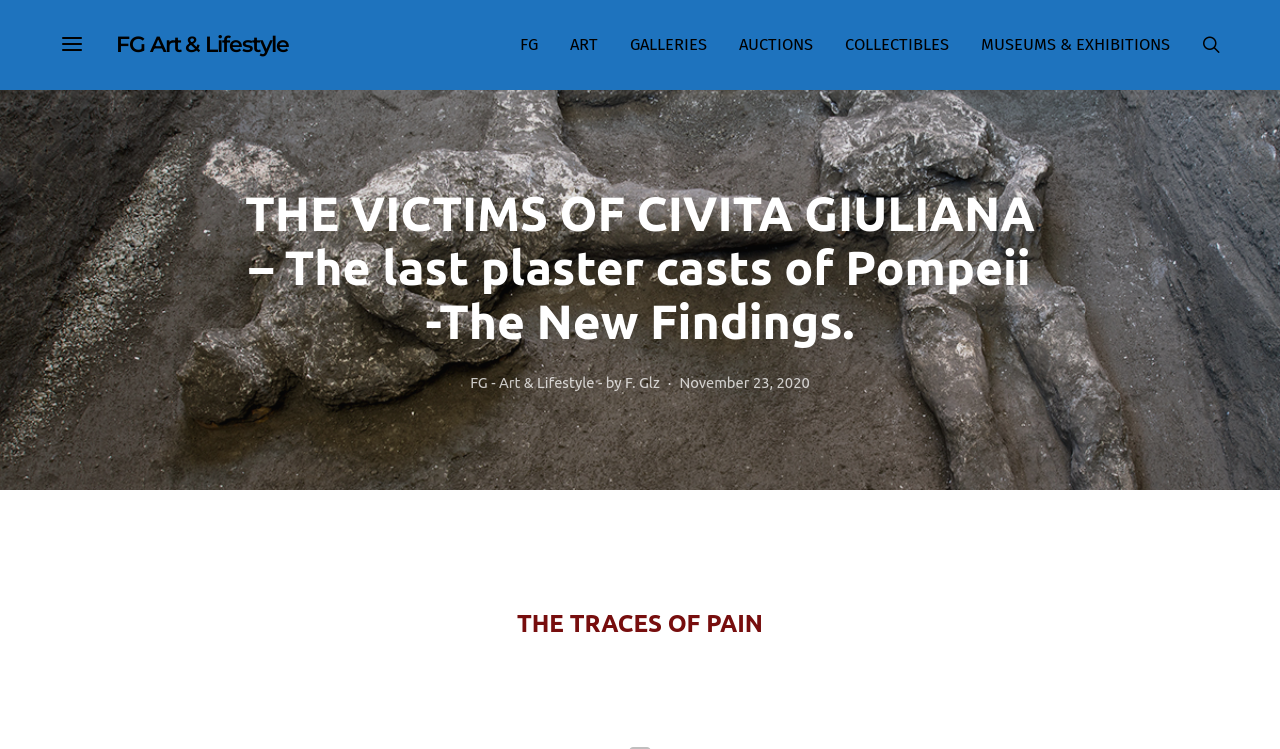Identify the bounding box coordinates of the clickable section necessary to follow the following instruction: "Read the article THE VICTIMS OF CIVITA GIULIANA – The last plaster casts of Pompeii -The New Findings.". The coordinates should be presented as four float numbers from 0 to 1, i.e., [left, top, right, bottom].

[0.188, 0.248, 0.812, 0.465]